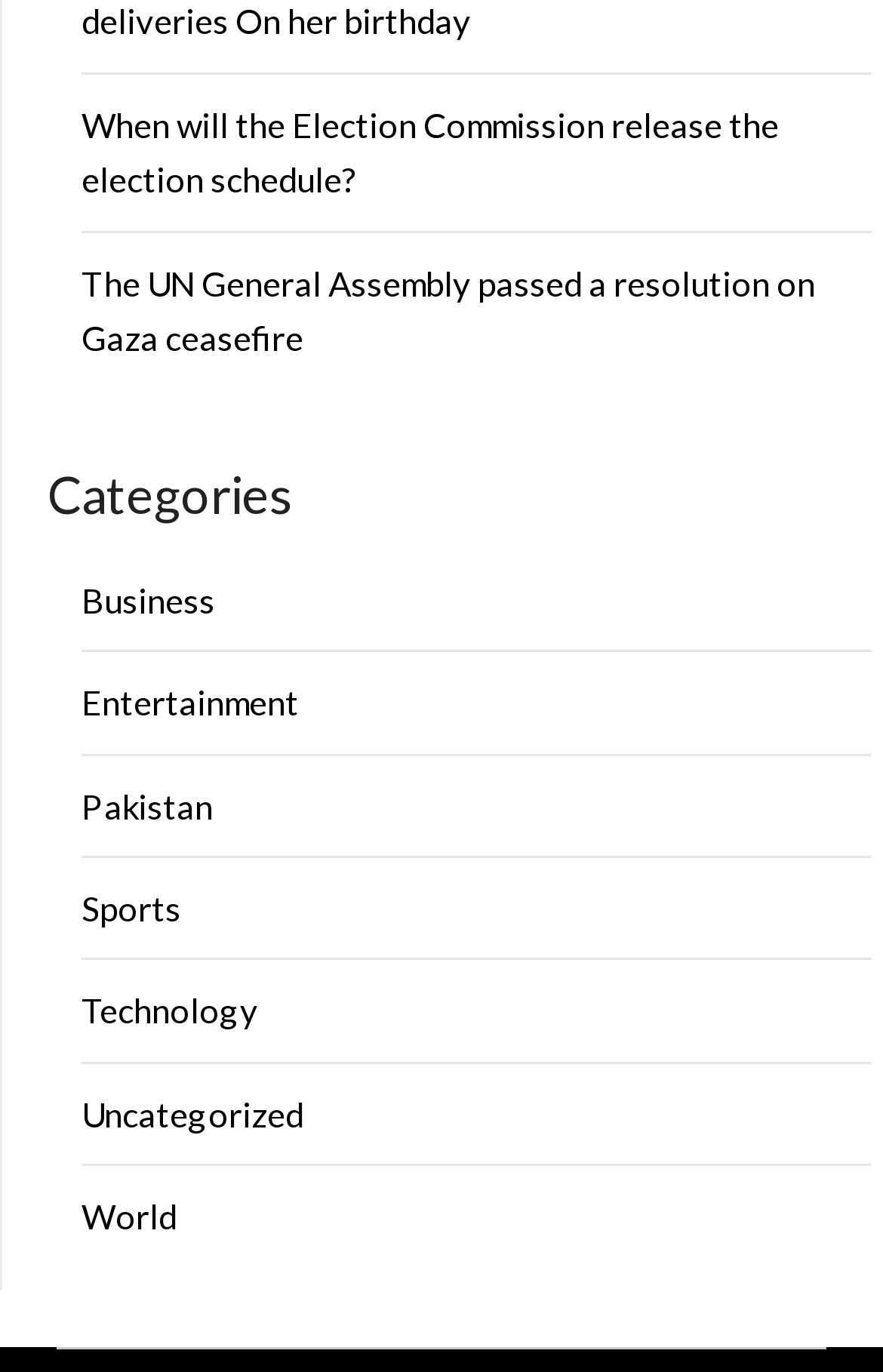Please identify the bounding box coordinates of where to click in order to follow the instruction: "Read news about Pakistan".

[0.092, 0.572, 0.241, 0.602]